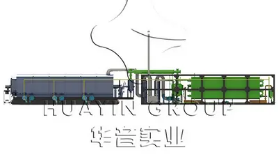Answer the following query with a single word or phrase:
What is the name of the manufacturer?

HUATIN GROUP